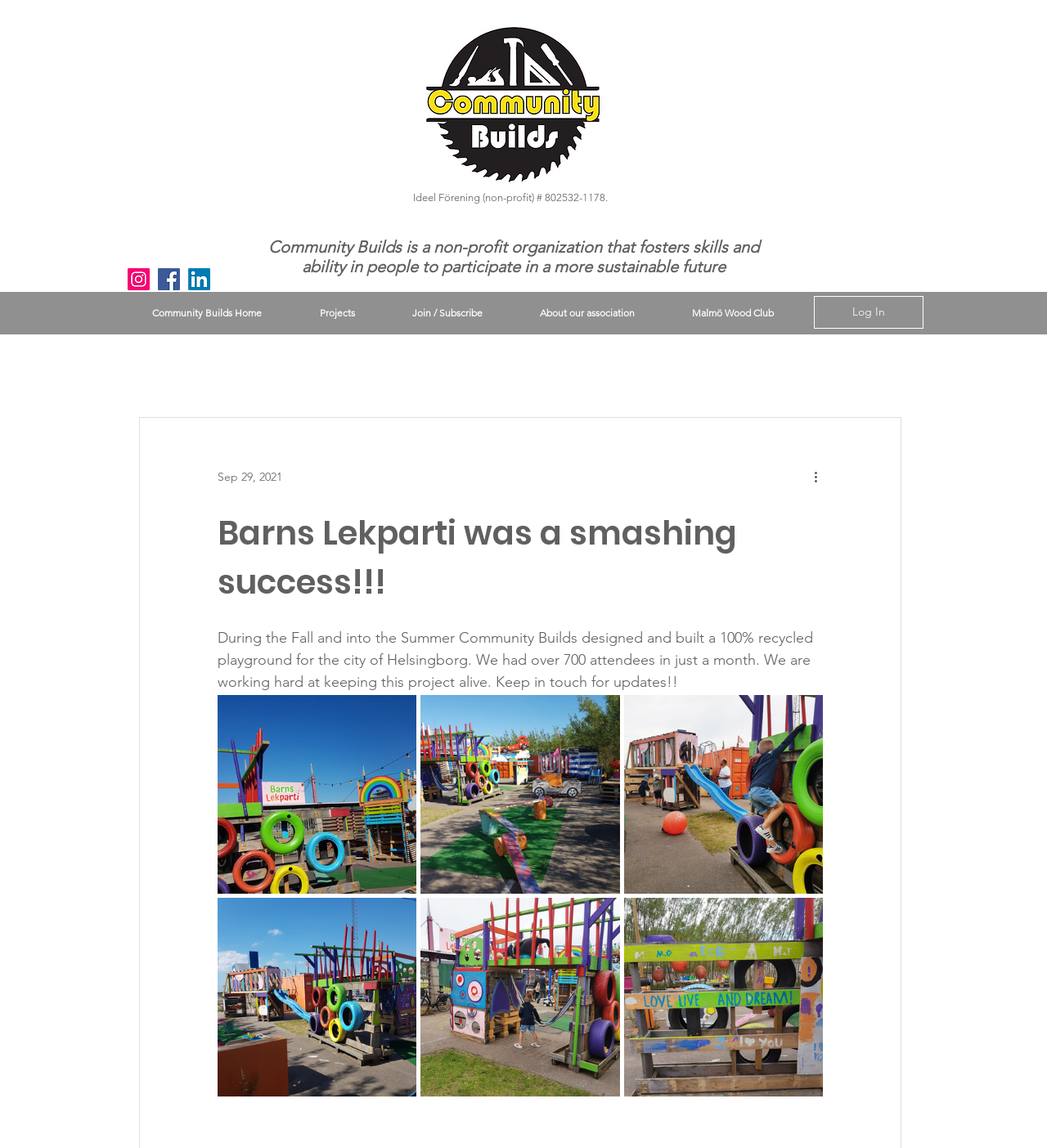Find and indicate the bounding box coordinates of the region you should select to follow the given instruction: "Click the Instagram link".

[0.122, 0.234, 0.143, 0.253]